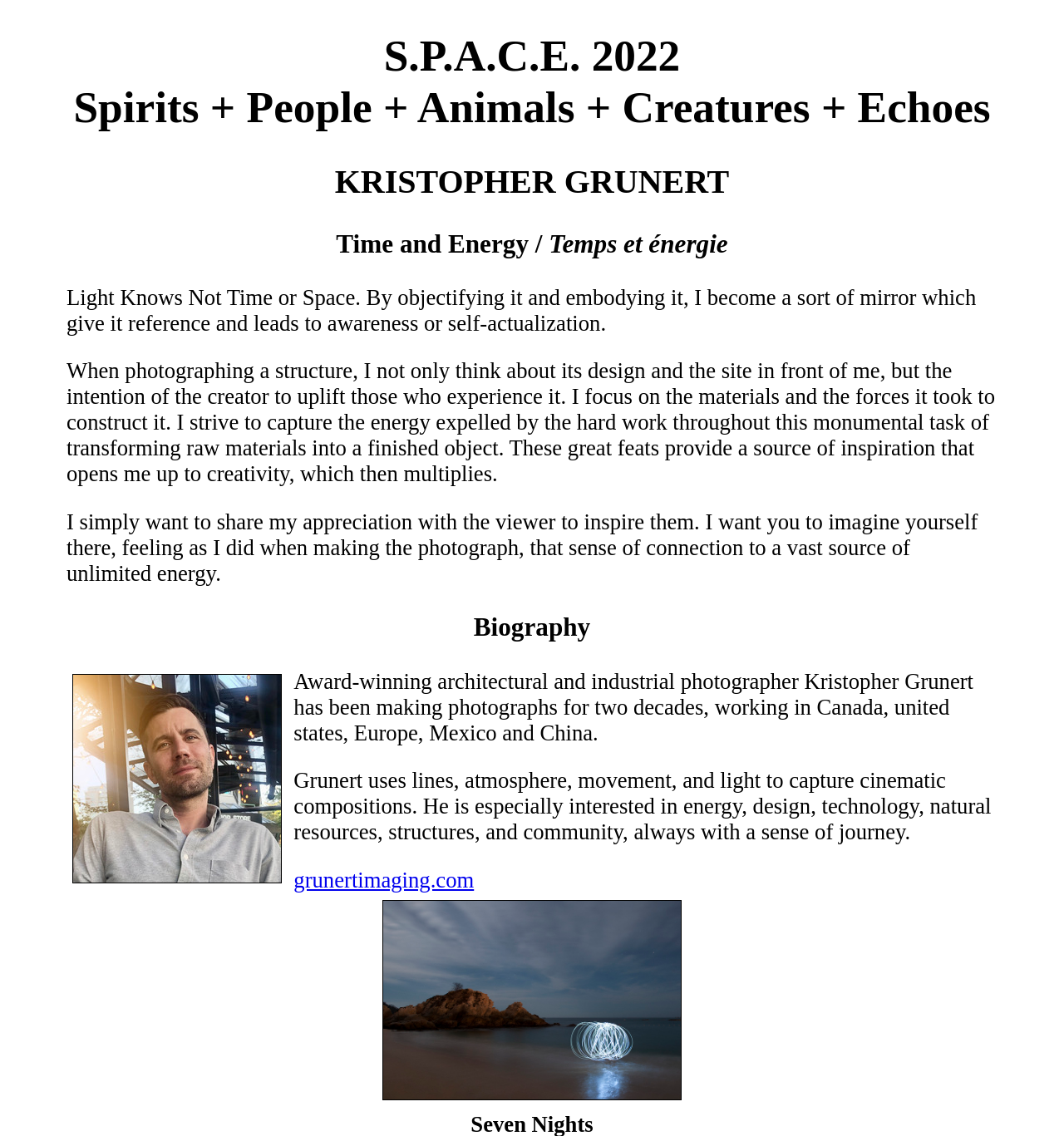Predict the bounding box of the UI element based on the description: "grunertimaging.com". The coordinates should be four float numbers between 0 and 1, formatted as [left, top, right, bottom].

[0.276, 0.764, 0.445, 0.786]